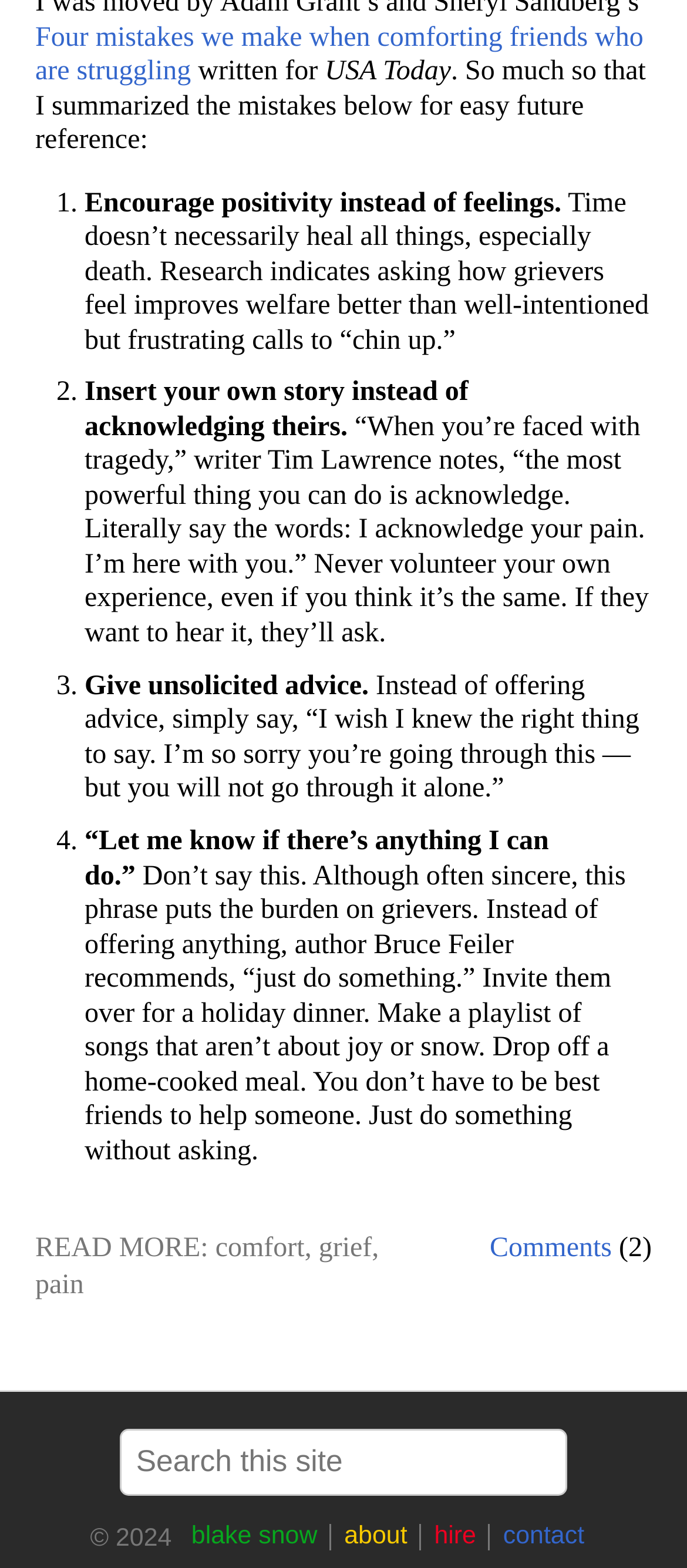Extract the bounding box coordinates for the UI element described by the text: "name="s" placeholder="Search this site"". The coordinates should be in the form of [left, top, right, bottom] with values between 0 and 1.

[0.175, 0.912, 0.825, 0.954]